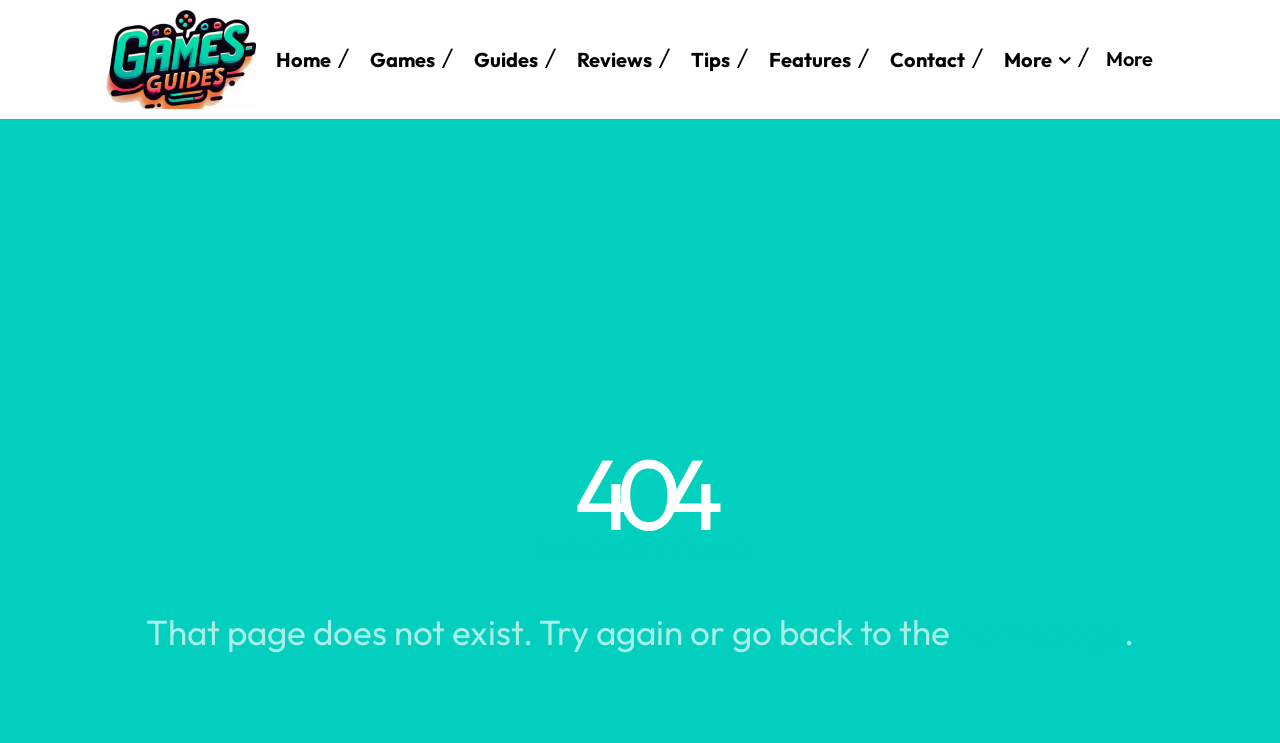Pinpoint the bounding box coordinates of the clickable element needed to complete the instruction: "go to homepage". The coordinates should be provided as four float numbers between 0 and 1: [left, top, right, bottom].

[0.561, 0.507, 0.97, 0.592]